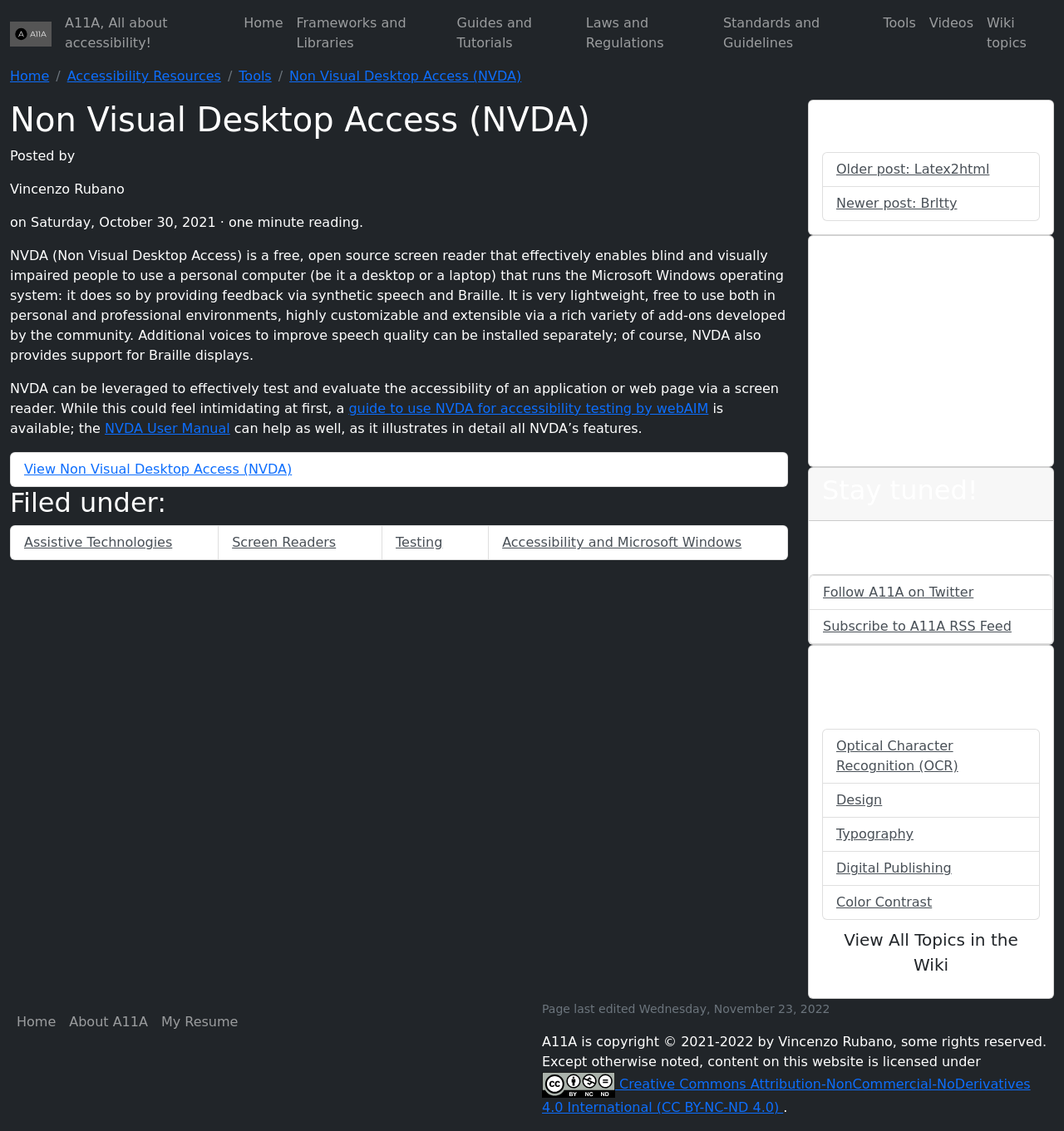What is the purpose of NVDA?
Based on the image, answer the question in a detailed manner.

The purpose of NVDA is to enable blind and visually impaired people to use a personal computer, be it a desktop or laptop, that runs the Microsoft Windows operating system. It does so by providing feedback via synthetic speech and Braille.